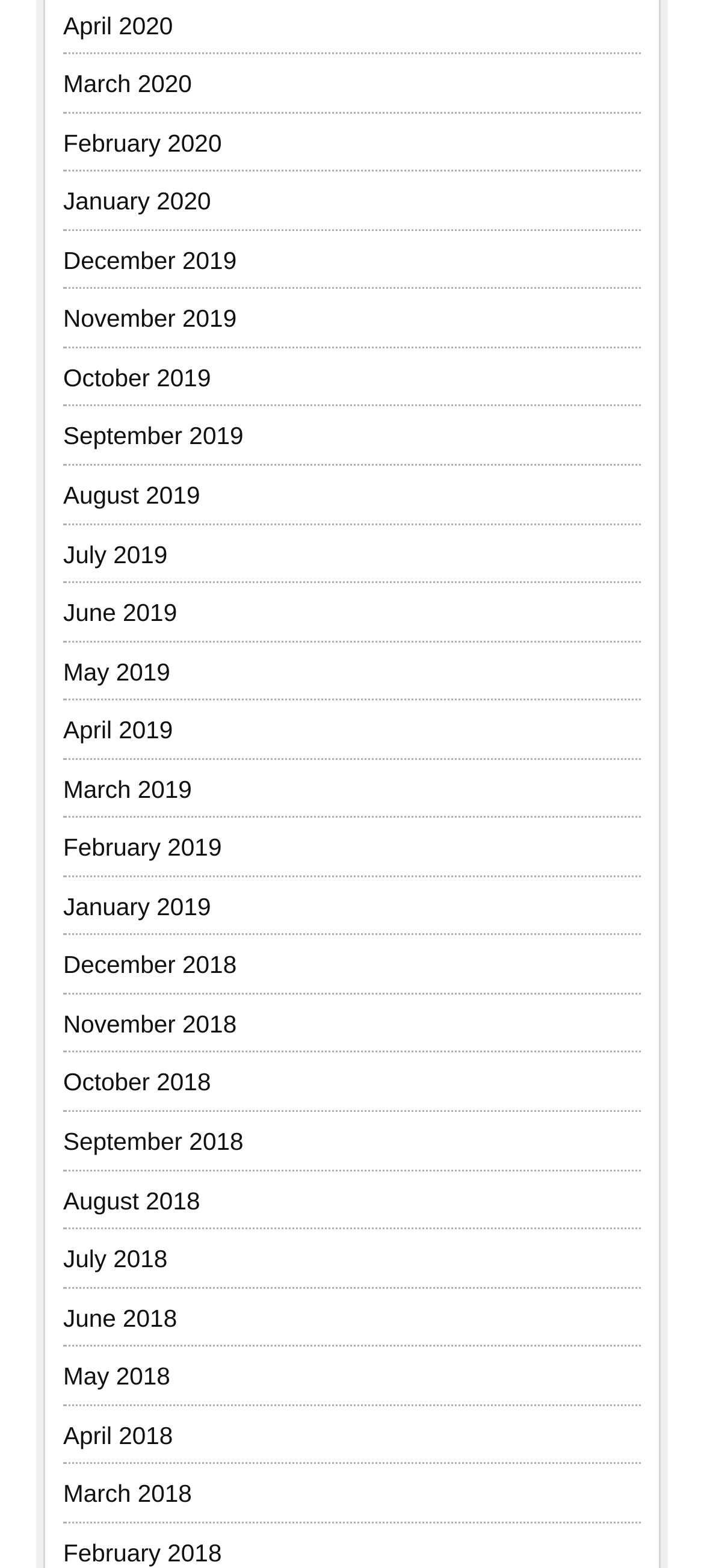Find the bounding box coordinates of the clickable area required to complete the following action: "Open the Ilta-Sanomat article".

None